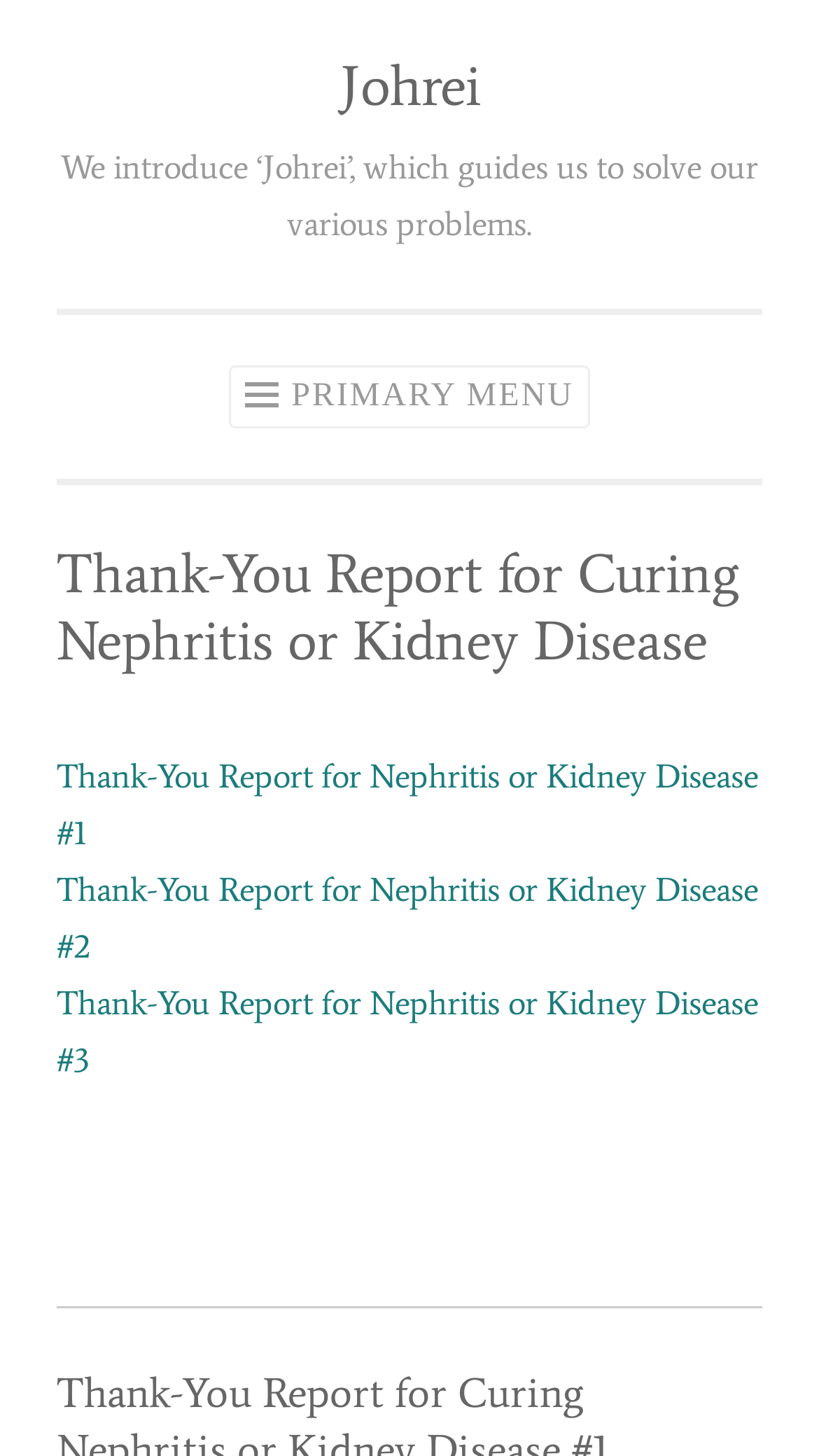Provide a one-word or short-phrase answer to the question:
What is the name of the organization?

Johrei